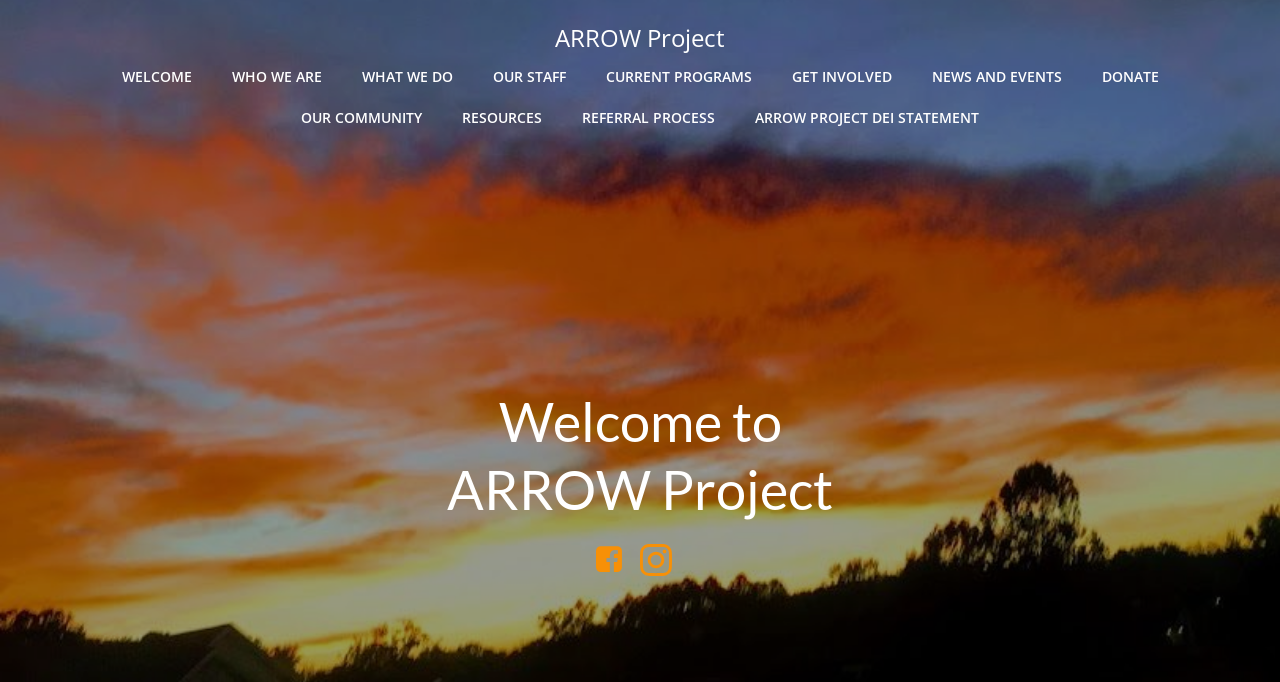Please locate and generate the primary heading on this webpage.

Welcome to
ARROW Project